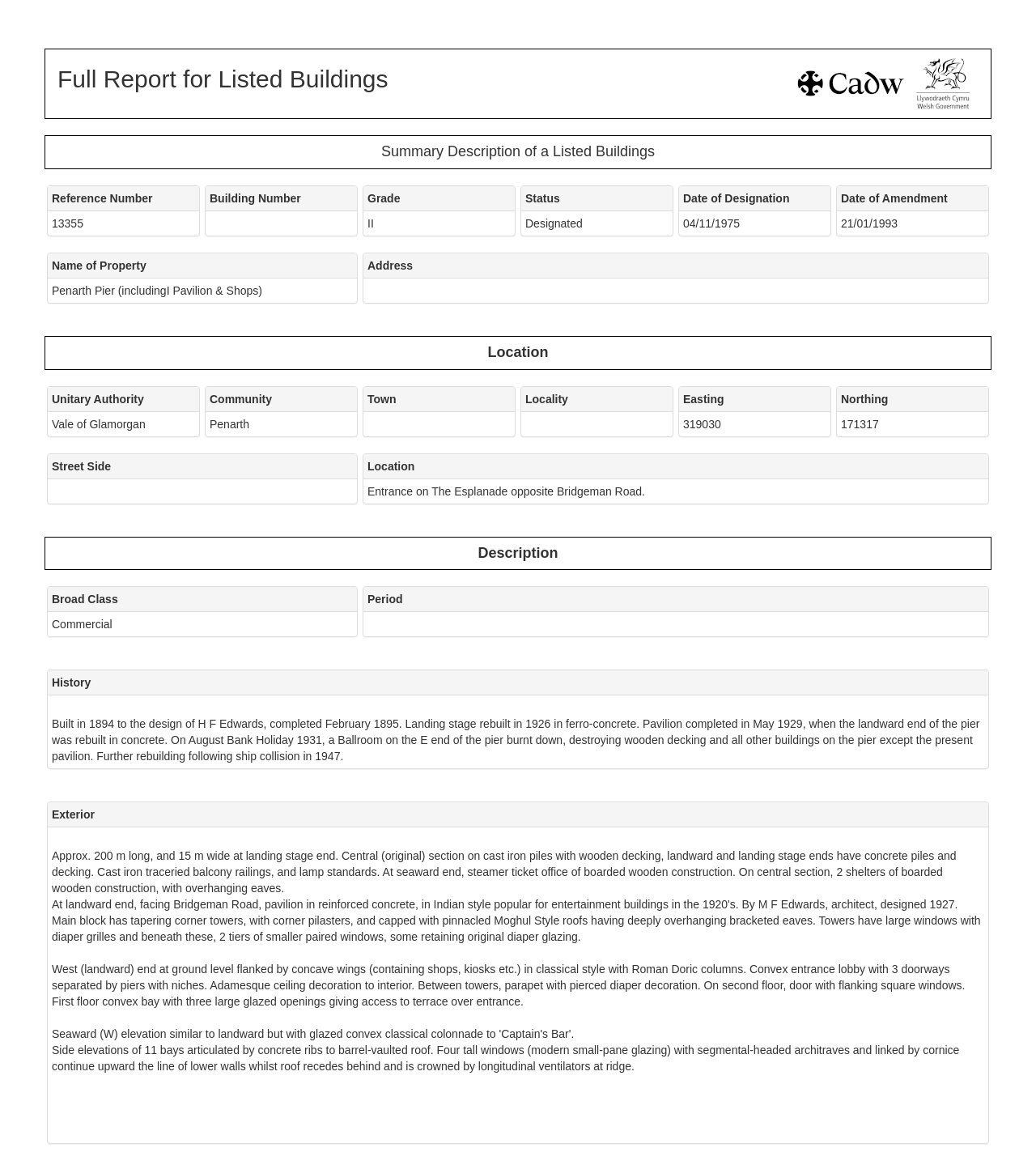What is the grade of the listed building?
Look at the screenshot and respond with one word or a short phrase.

II